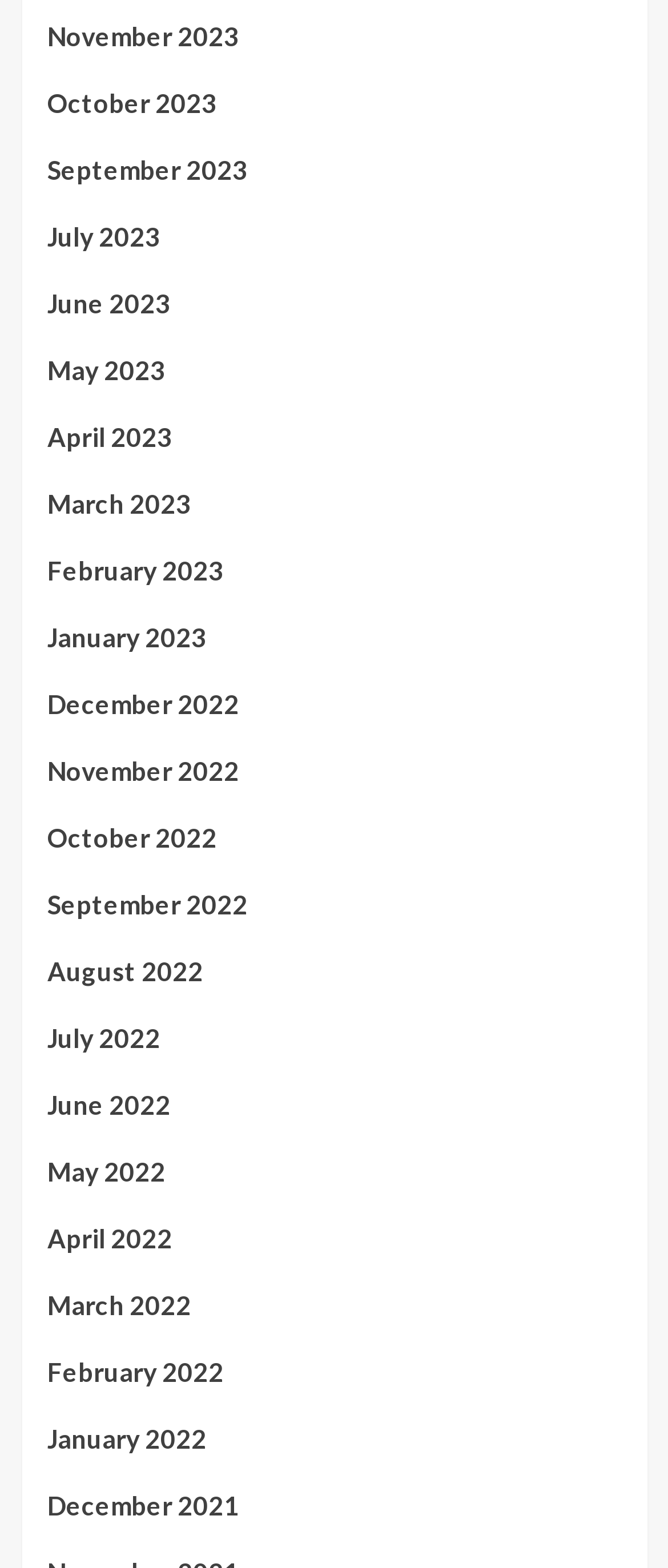Find the bounding box of the element with the following description: "April 2022". The coordinates must be four float numbers between 0 and 1, formatted as [left, top, right, bottom].

[0.071, 0.777, 0.929, 0.819]